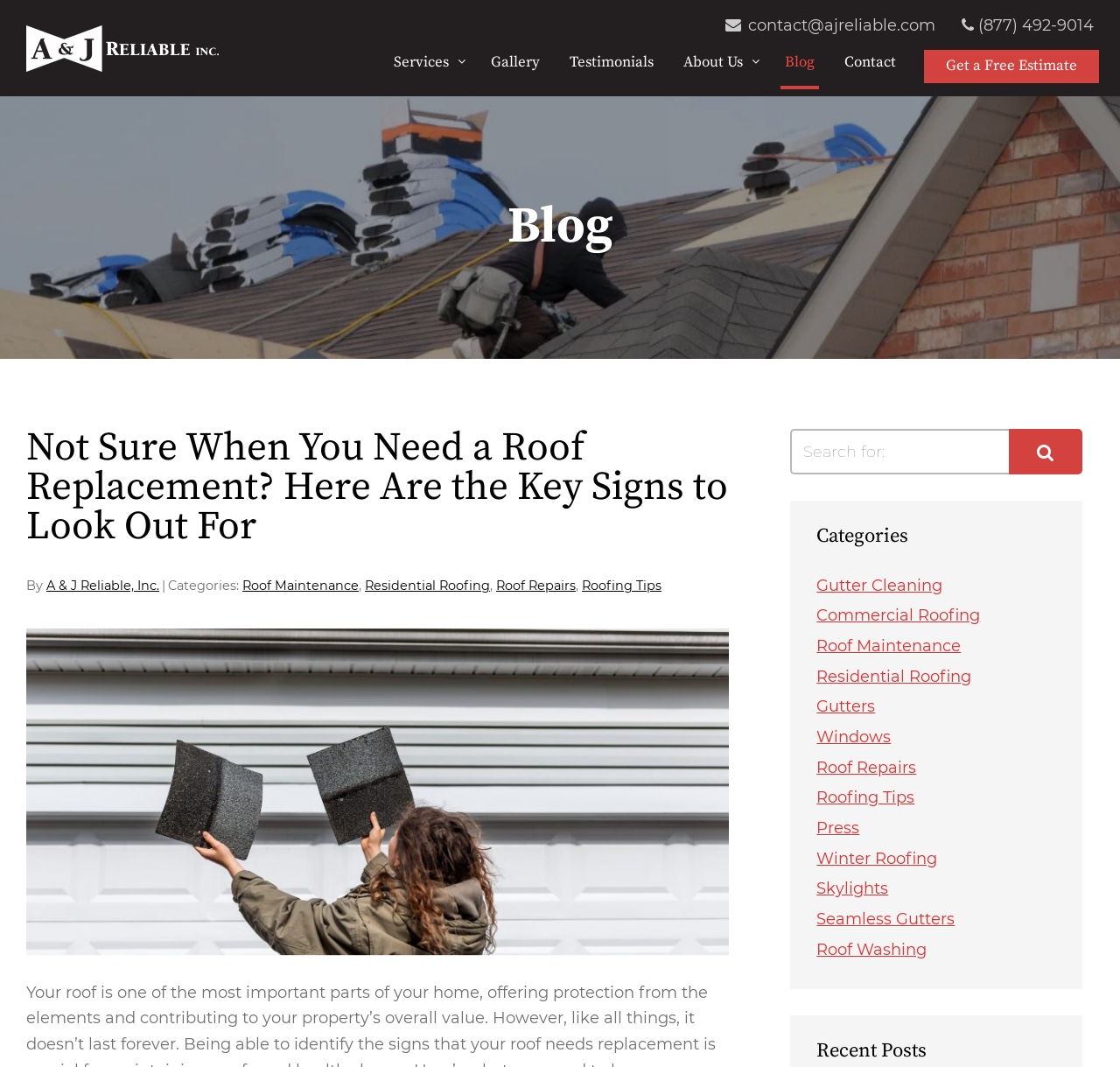What is the company name?
Using the image as a reference, deliver a detailed and thorough answer to the question.

The company name can be found in the top-left corner of the webpage, where it is written as 'a & j reliable roofing company in ny & nj' in an image element.